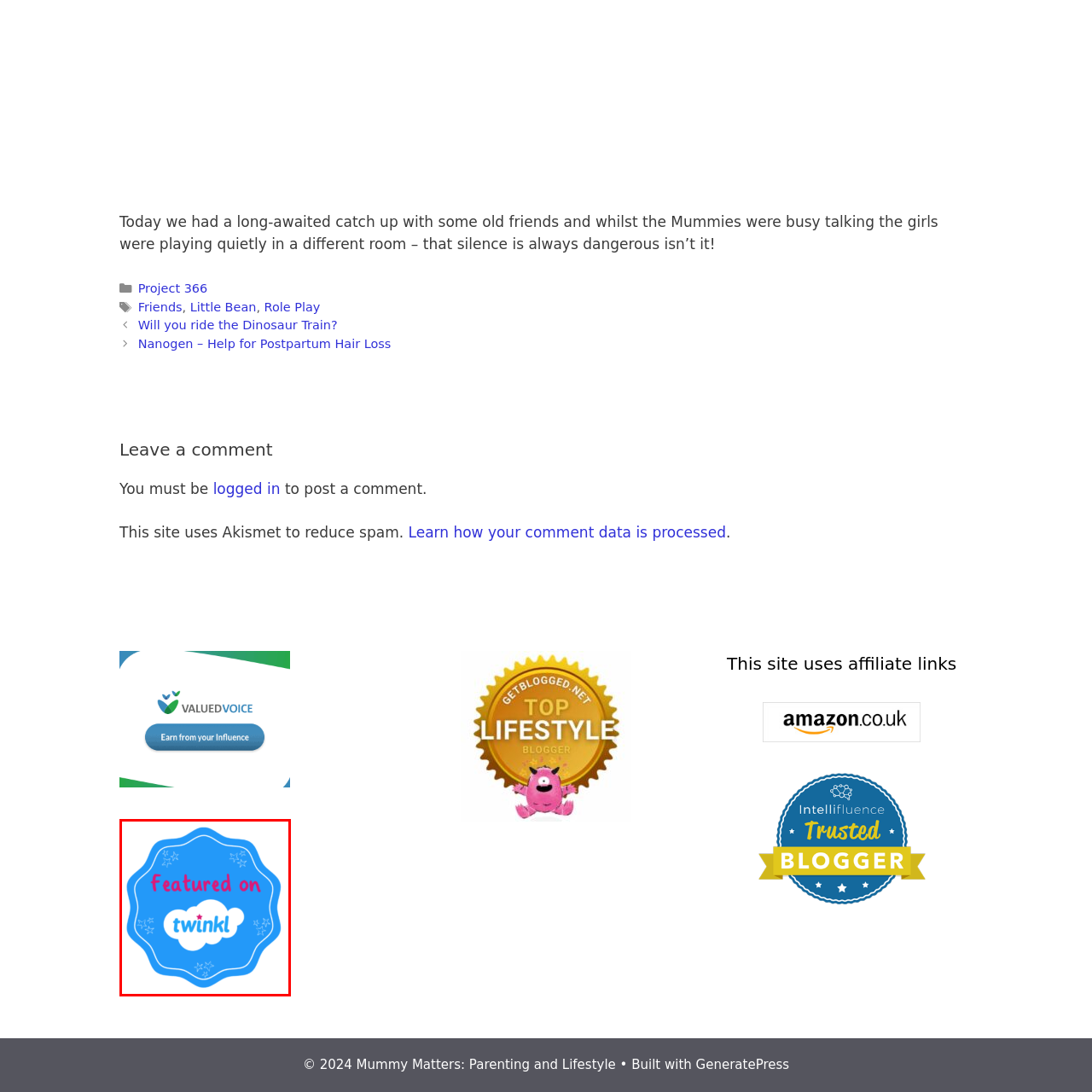What is the purpose of the badge?
Concentrate on the image bordered by the red bounding box and offer a comprehensive response based on the image details.

The purpose of the badge is to signify a collaboration or recognition by Twinkl, a platform known for its educational resources and materials, as mentioned in the caption. This is likely used by bloggers and content creators to highlight their partnership with reputable educational initiatives.